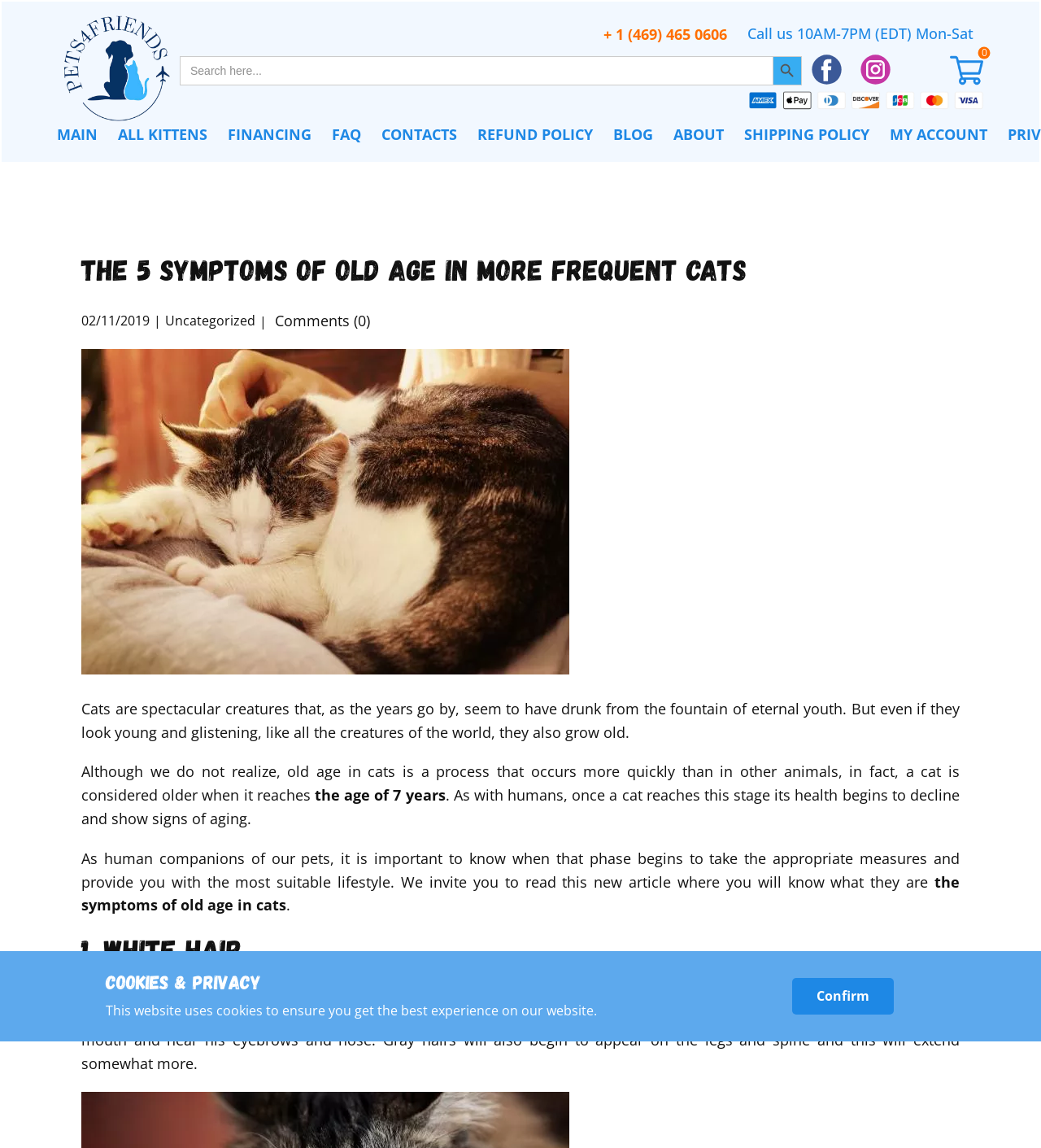Please identify the bounding box coordinates of the element's region that needs to be clicked to fulfill the following instruction: "Read the article about old age in cats". The bounding box coordinates should consist of four float numbers between 0 and 1, i.e., [left, top, right, bottom].

[0.078, 0.609, 0.922, 0.646]